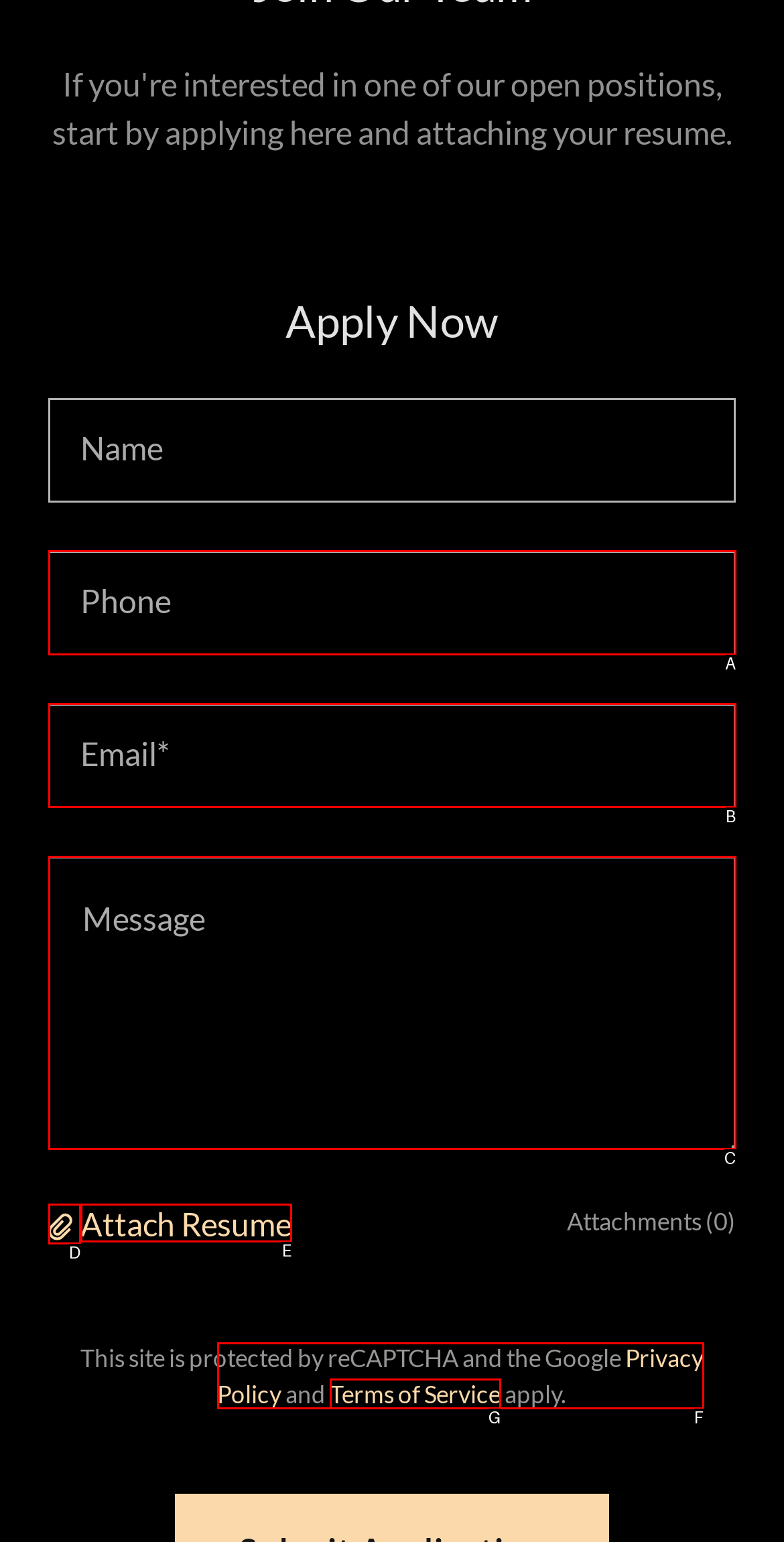From the given choices, determine which HTML element matches the description: parent_node: Attach Resume. Reply with the appropriate letter.

D